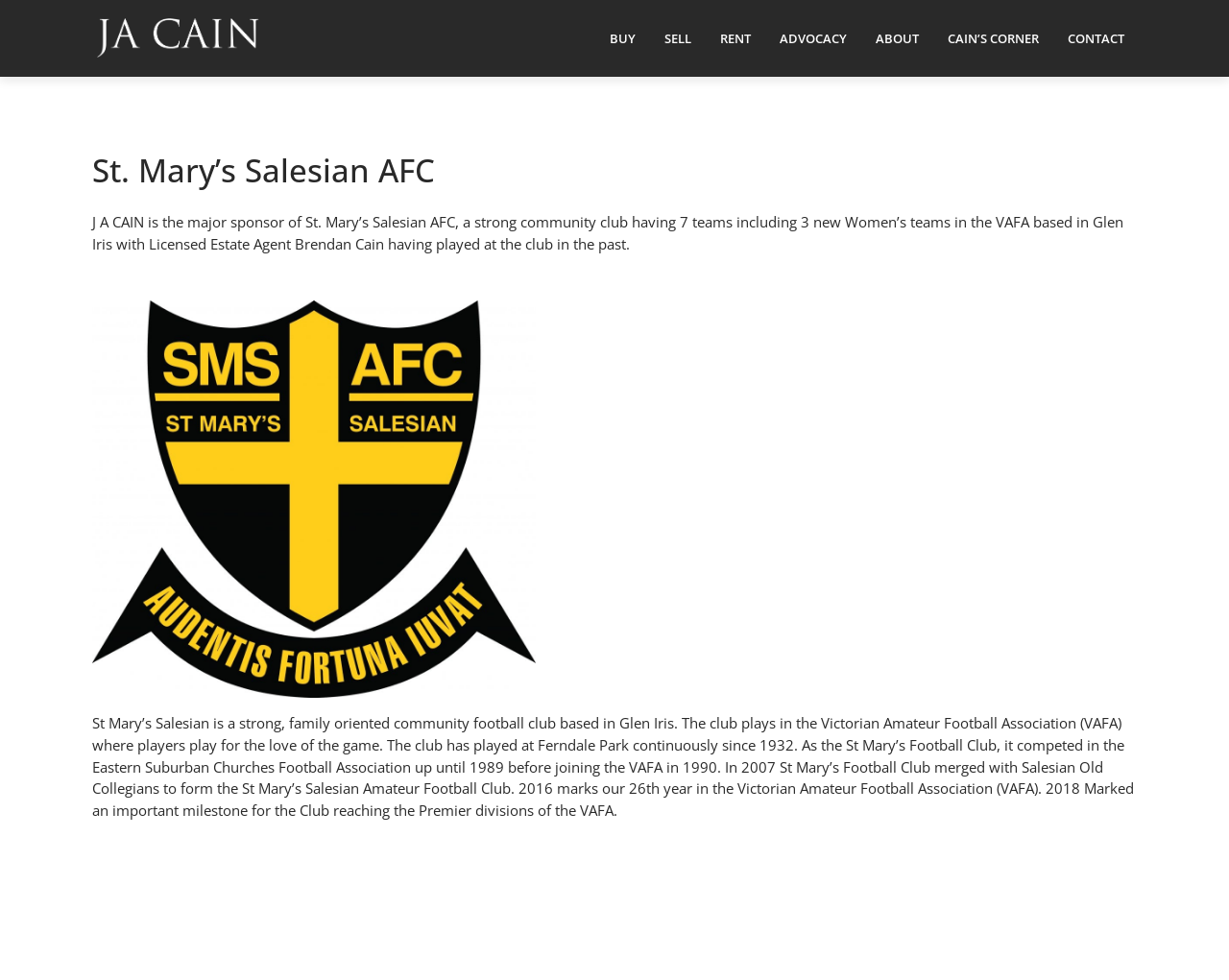Give an in-depth explanation of the webpage layout and content.

The webpage is about St. Mary's Salesian AFC, a community football club sponsored by J A CAIN Real Estate. At the top left, there is a link to J A CAIN Real Estate accompanied by an image of the same name. Below this, there are six links in a row, including "BUY", "SELL", "RENT", "ADVOCACY", "ABOUT", and "CAIN'S CORNER", followed by a "CONTACT" link.

The main content of the page is an article that starts with a heading "St. Mary's Salesian AFC". Below the heading, there is a paragraph of text describing J A CAIN as the major sponsor of the club, which has seven teams, including three new women's teams. 

To the right of this text, there is a figure, and within it, a link to "St. Mary's Salesian AFC". Below the figure, there is another paragraph of text that provides more information about the club, including its history, location, and achievements. The text describes the club as a strong, family-oriented community football club based in Glen Iris, playing in the Victorian Amateur Football Association (VAFA). It also mentions the club's history, including its merger with Salesian Old Collegians in 2007 and its milestone of reaching the Premier divisions of the VAFA in 2018.